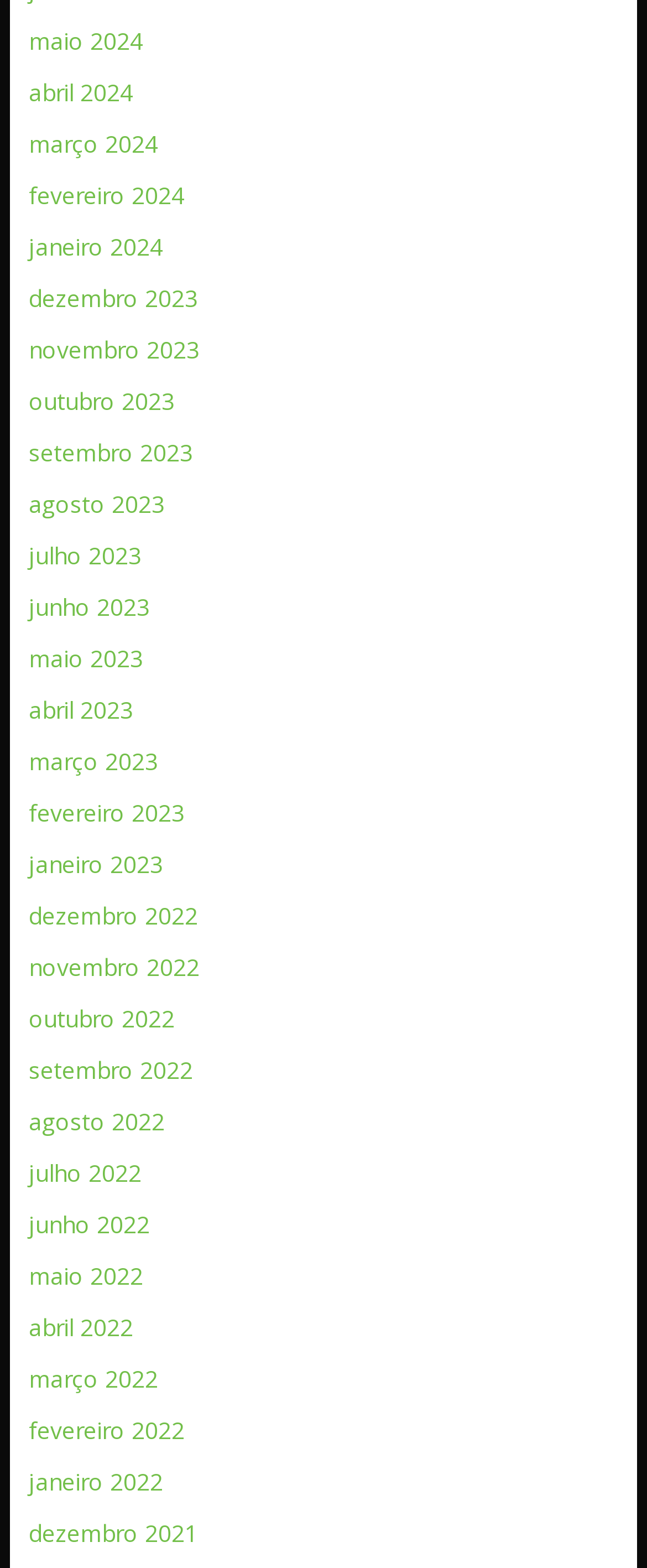Please specify the coordinates of the bounding box for the element that should be clicked to carry out this instruction: "go to abril 2024". The coordinates must be four float numbers between 0 and 1, formatted as [left, top, right, bottom].

[0.044, 0.049, 0.206, 0.069]